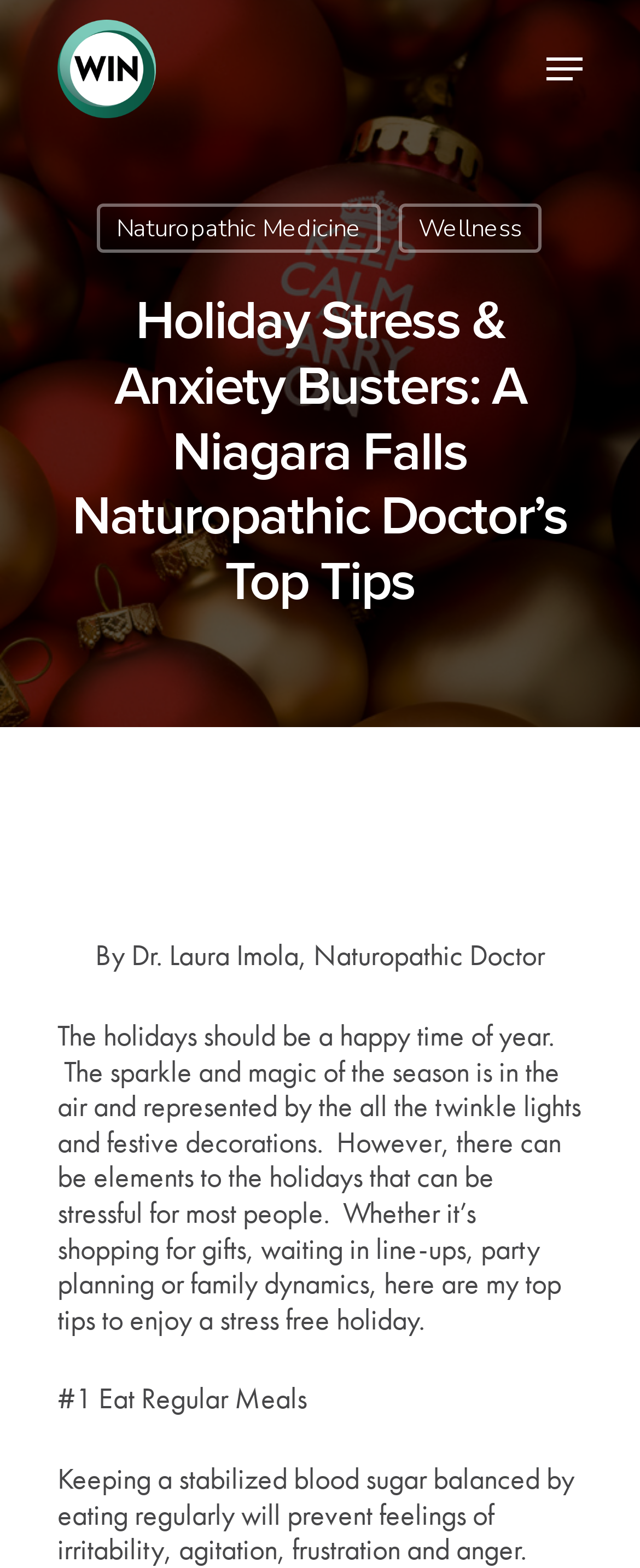Identify the bounding box coordinates of the region that needs to be clicked to carry out this instruction: "Learn more about the services offered". Provide these coordinates as four float numbers ranging from 0 to 1, i.e., [left, top, right, bottom].

[0.63, 0.251, 0.889, 0.282]